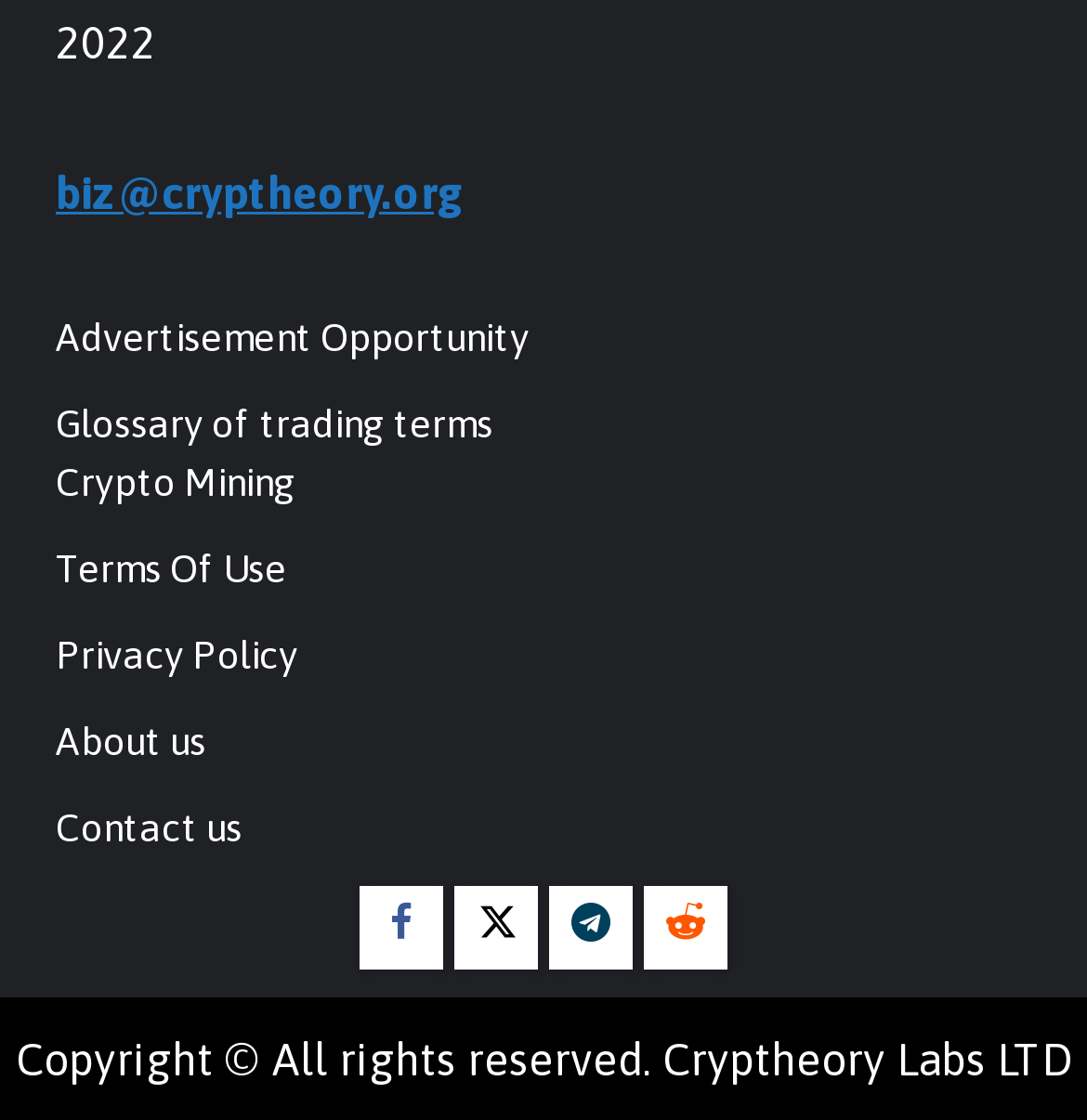Can you pinpoint the bounding box coordinates for the clickable element required for this instruction: "Learn about crypto mining"? The coordinates should be four float numbers between 0 and 1, i.e., [left, top, right, bottom].

[0.051, 0.41, 0.272, 0.45]